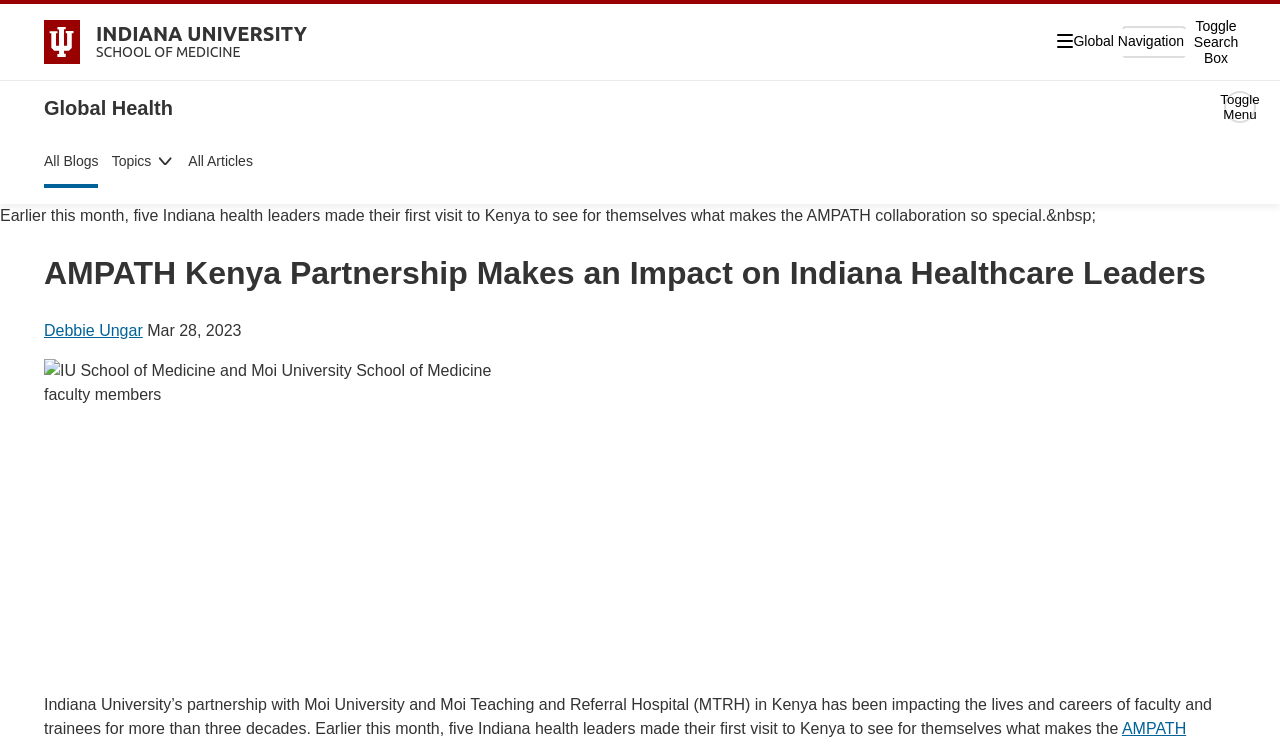Pinpoint the bounding box coordinates of the element that must be clicked to accomplish the following instruction: "go to San Antonio Breast Cancer Symposium homepage". The coordinates should be in the format of four float numbers between 0 and 1, i.e., [left, top, right, bottom].

None